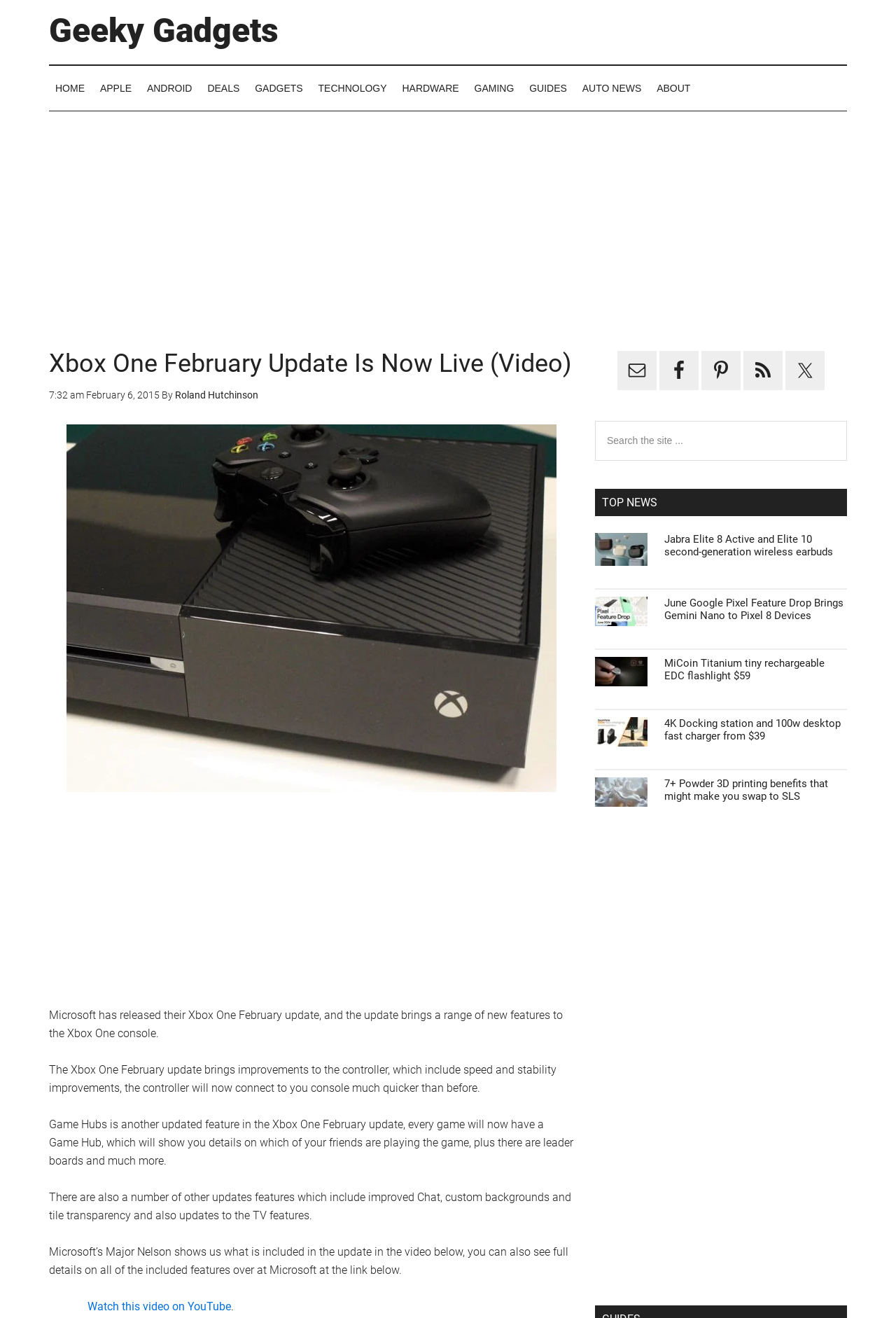Generate a thorough caption detailing the webpage content.

The webpage is about the Xbox One February update, which is now live and available for download. At the top of the page, there are several links to skip to different sections of the page, including the main content, secondary menu, primary sidebar, and footer. Below these links, there is a navigation menu with links to various categories, such as Home, Apple, Android, Deals, Gadgets, Technology, Hardware, Gaming, Guides, and Auto News.

The main content of the page is divided into two sections. On the left side, there is a header section with the title "Xbox One February Update Is Now Live (Video)" and a timestamp indicating that the article was posted at 7:32 am on February 6, 2015. Below the header, there is an image of the Xbox One console.

On the right side of the page, there is a primary sidebar with several links to social media platforms, including Email, Facebook, Pinterest, RSS, and Twitter. Below these links, there is a search bar with a button to search the site.

Below the header and image, there is a series of paragraphs describing the Xbox One February update, including improvements to the controller, Game Hubs, and other features. There is also a mention of a video showing the update's features, which is embedded below the text.

At the bottom of the page, there is a section titled "TOP NEWS" with several article summaries, including "Jabra Elite 8 Active and Elite 10 second-generation wireless earbuds", "June Google Pixel Feature Drop Brings Gemini Nano to Pixel 8 Devices", "MiCoin Titanium tiny rechargeable EDC flashlight $59", "4K Docking station and 100w desktop fast charger from $39", and "7+ Powder 3D printing benefits that might make you swap to SLS". Each article summary has a heading and a link to the full article.